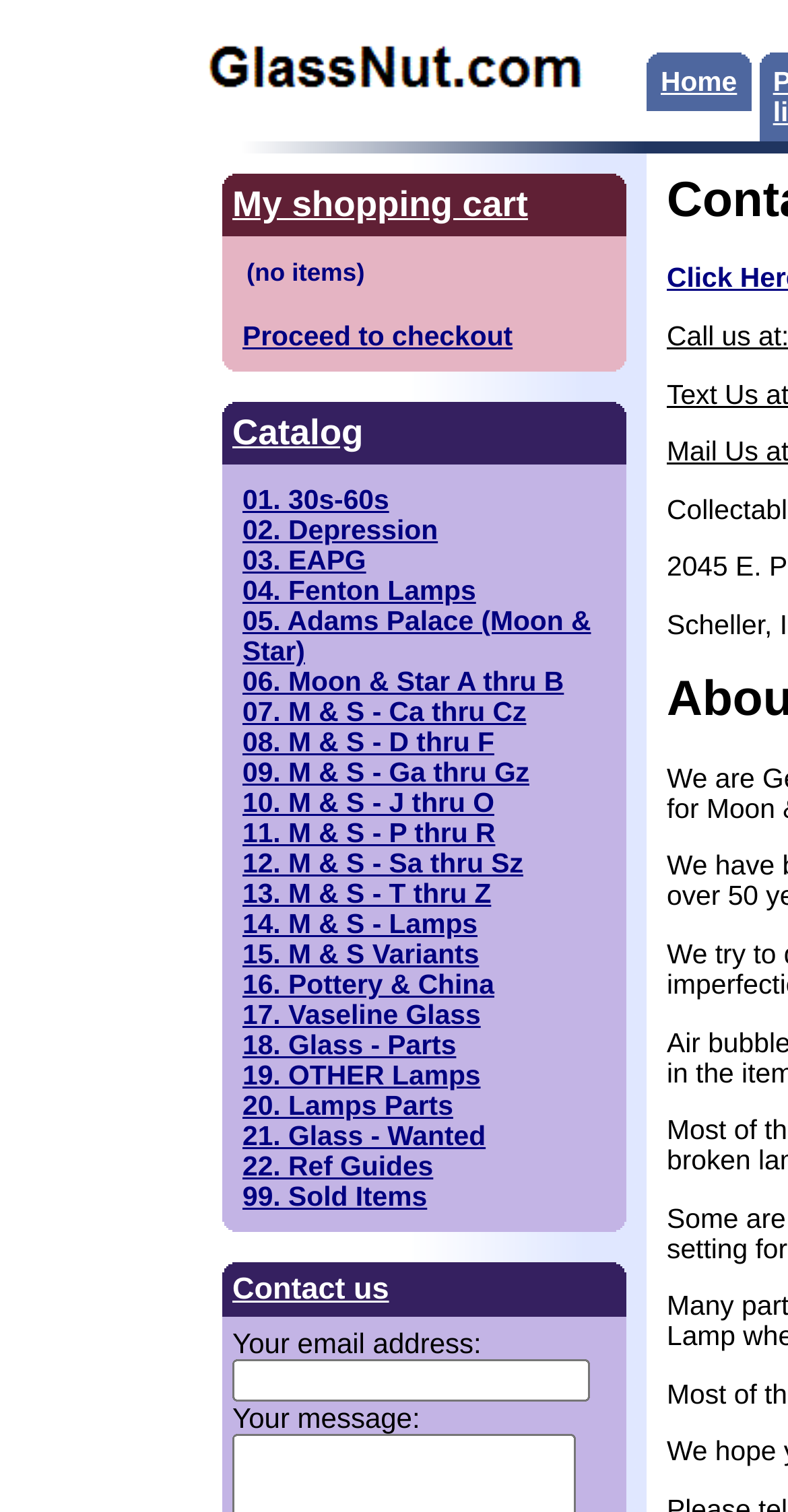Determine the bounding box coordinates of the clickable region to execute the instruction: "Enter text in the message box". The coordinates should be four float numbers between 0 and 1, denoted as [left, top, right, bottom].

[0.295, 0.899, 0.749, 0.927]